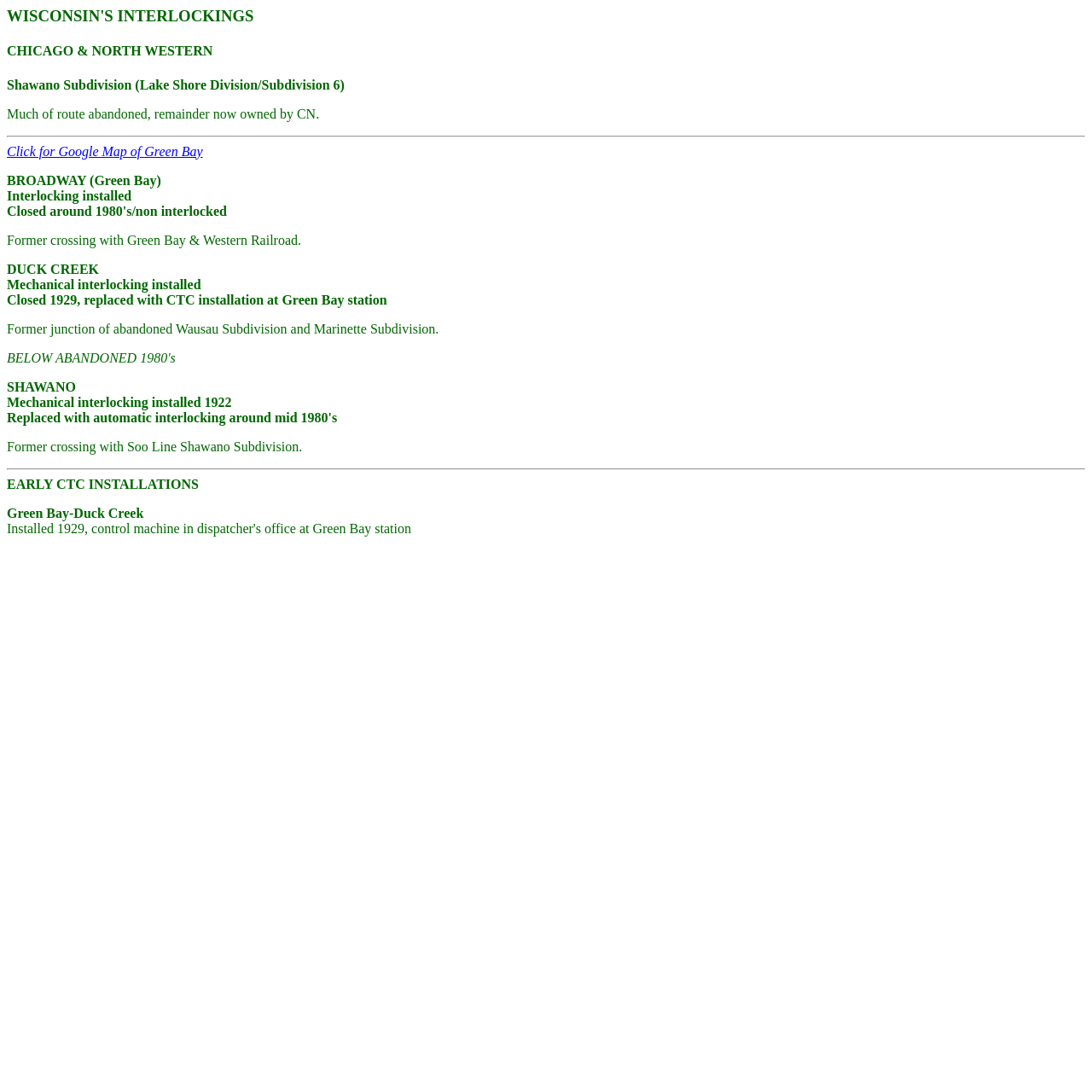Articulate a complete and detailed caption of the webpage elements.

The webpage is about interlocking towers in Wisconsin, specifically focusing on the Chicago & North Western railway. At the top, there is a heading "WISCONSIN'S INTERLOCKINGS" followed by another heading "CHICAGO & NORTH WESTERN" below it. 

Below these headings, there is a section describing the Shawano Subdivision, which includes a brief overview of the route and its current status. This section is separated from the rest of the content by a horizontal separator line. 

Following this section, there are several entries describing different locations, including Green Bay, Duck Creek, and Shawano. Each entry includes the location name, information about the interlocking installation, and sometimes additional details about the location's history, such as former crossings with other railroads or changes to the infrastructure over time. 

The webpage also mentions early CTC (Centralized Traffic Control) installations, with a specific example of the Green Bay-Duck Creek installation. The content is organized in a vertical layout, with each section or entry stacked below the previous one, and horizontal separator lines separating the different sections.